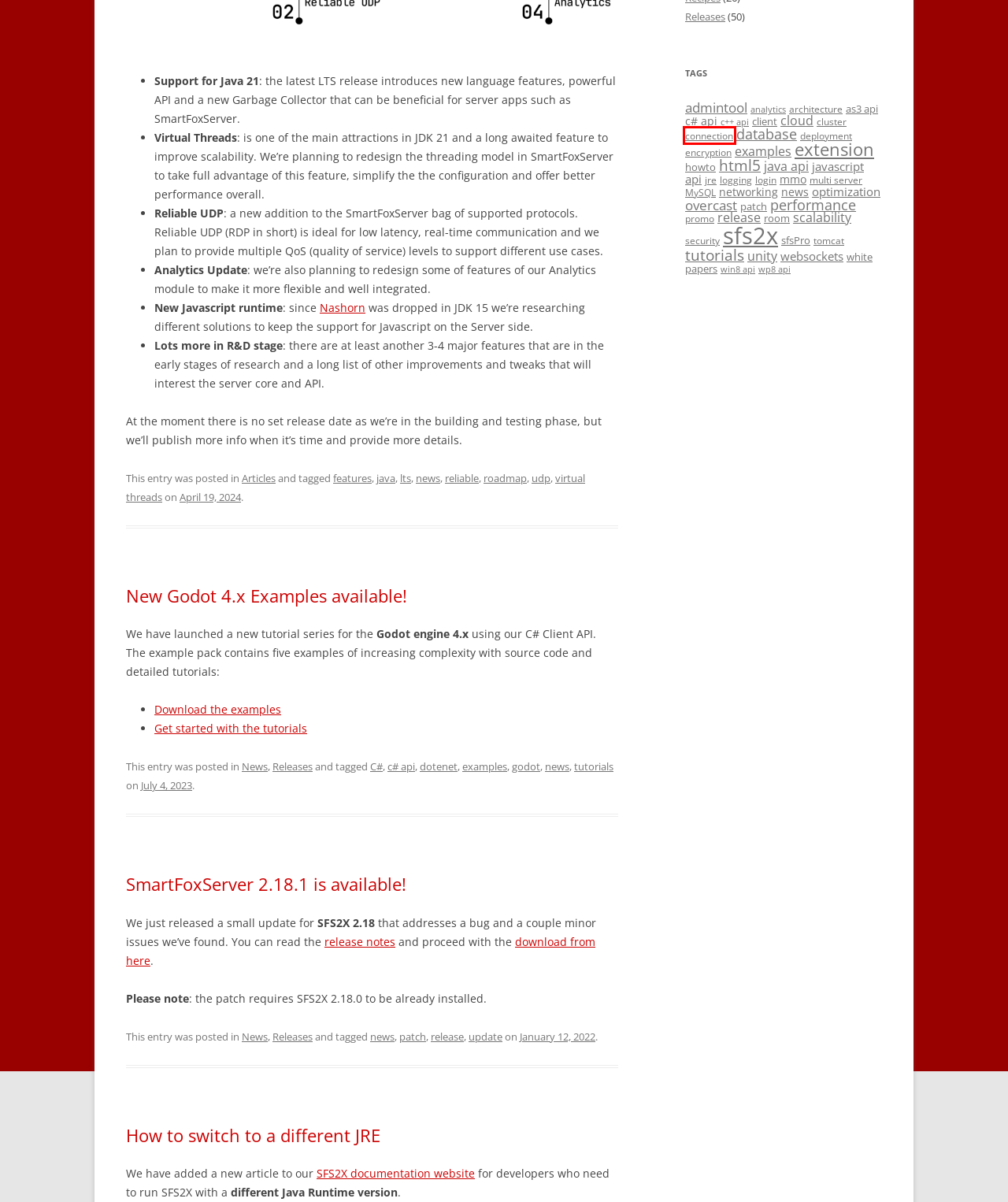You have a screenshot showing a webpage with a red bounding box around a UI element. Choose the webpage description that best matches the new page after clicking the highlighted element. Here are the options:
A. javascript api | SmartFoxServer Blog
B. SmartFoxServer 2X documentation
C. connection | SmartFoxServer Blog
D. udp | SmartFoxServer Blog
E. c++ api | SmartFoxServer Blog
F. tomcat | SmartFoxServer Blog
G. analytics | SmartFoxServer Blog
H. sfsPro | SmartFoxServer Blog

C